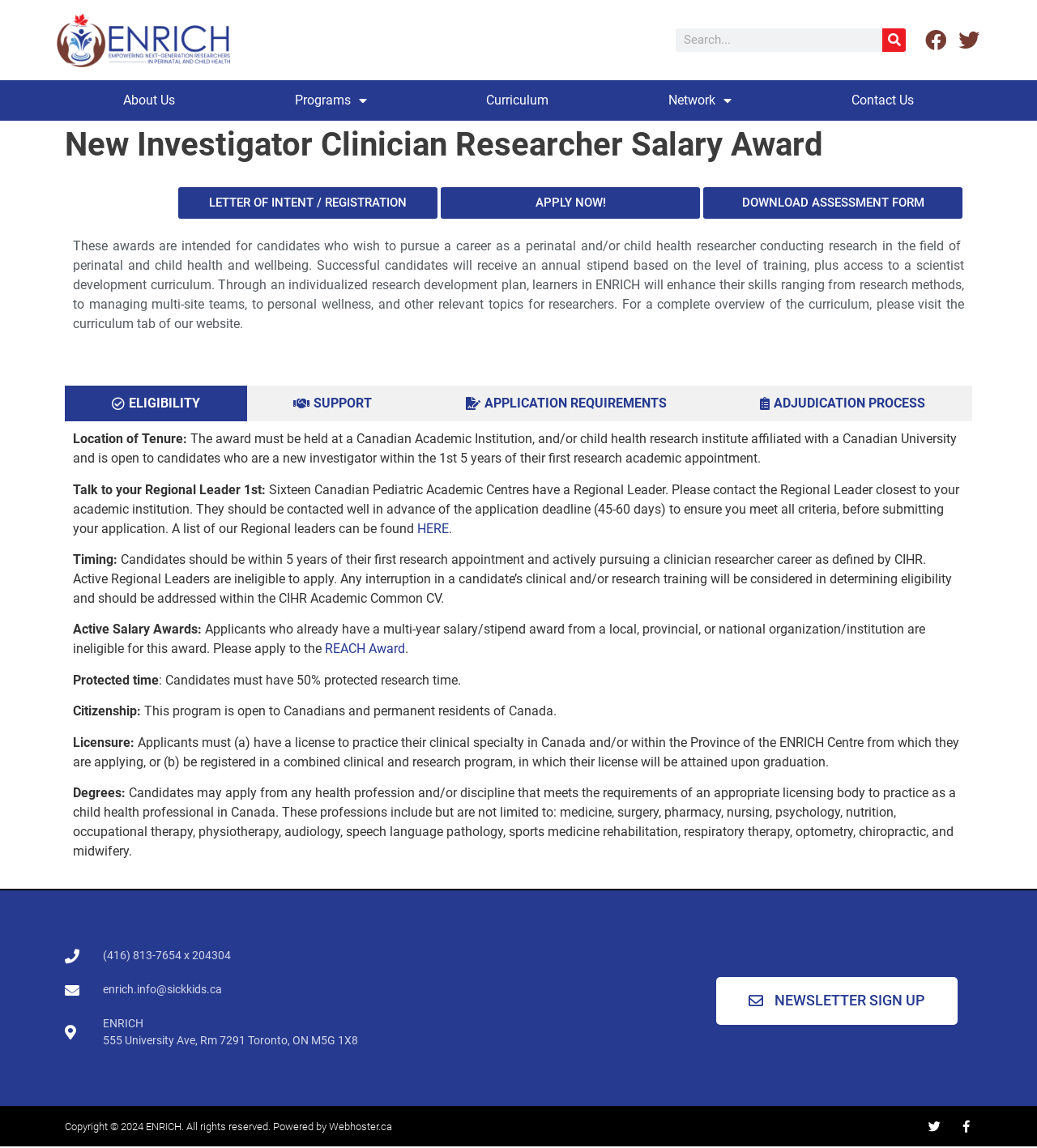Please identify the bounding box coordinates of the area I need to click to accomplish the following instruction: "Apply now for the award".

[0.425, 0.163, 0.675, 0.19]